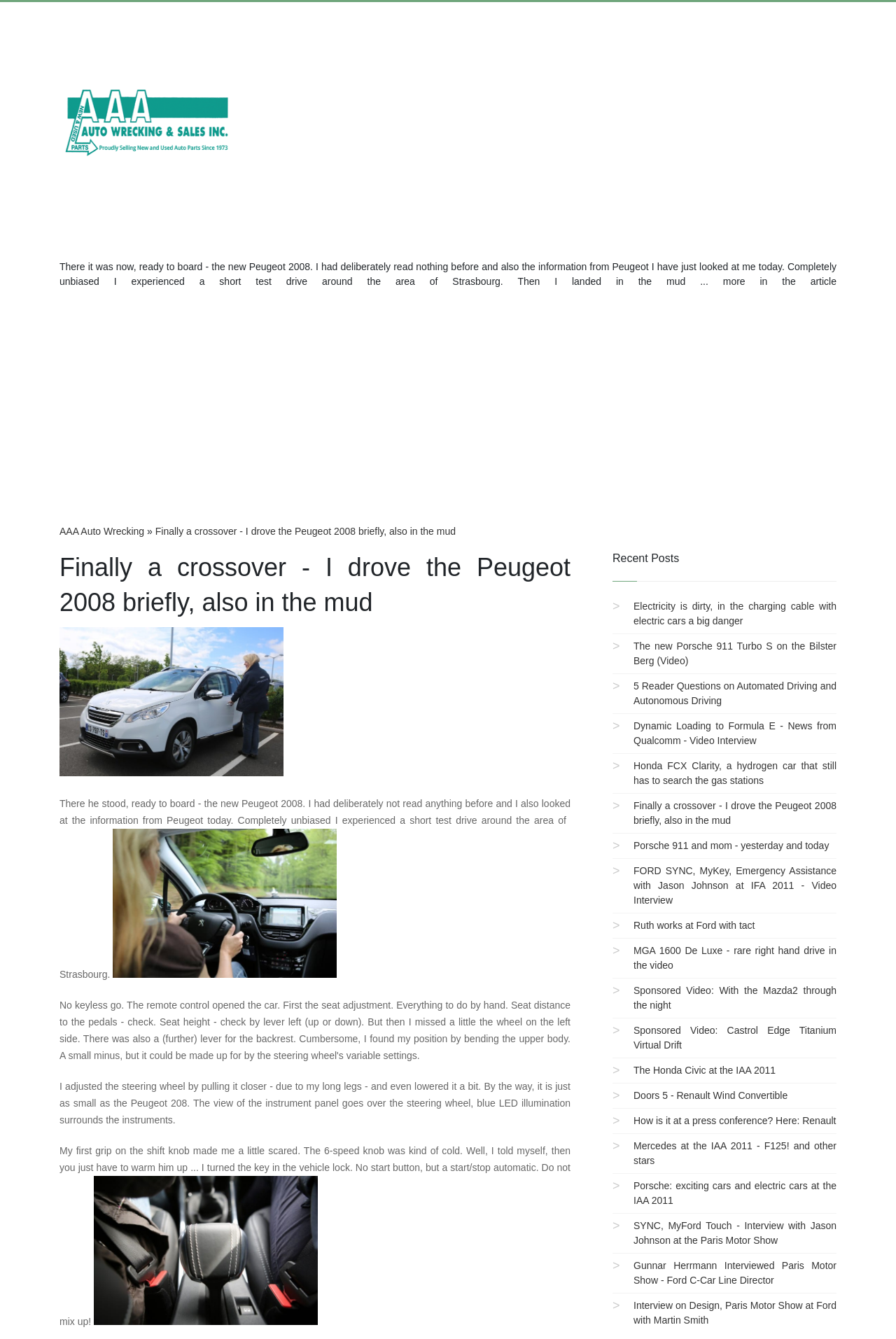Where was the test drive conducted?
Answer the question with a single word or phrase derived from the image.

Strasbourg